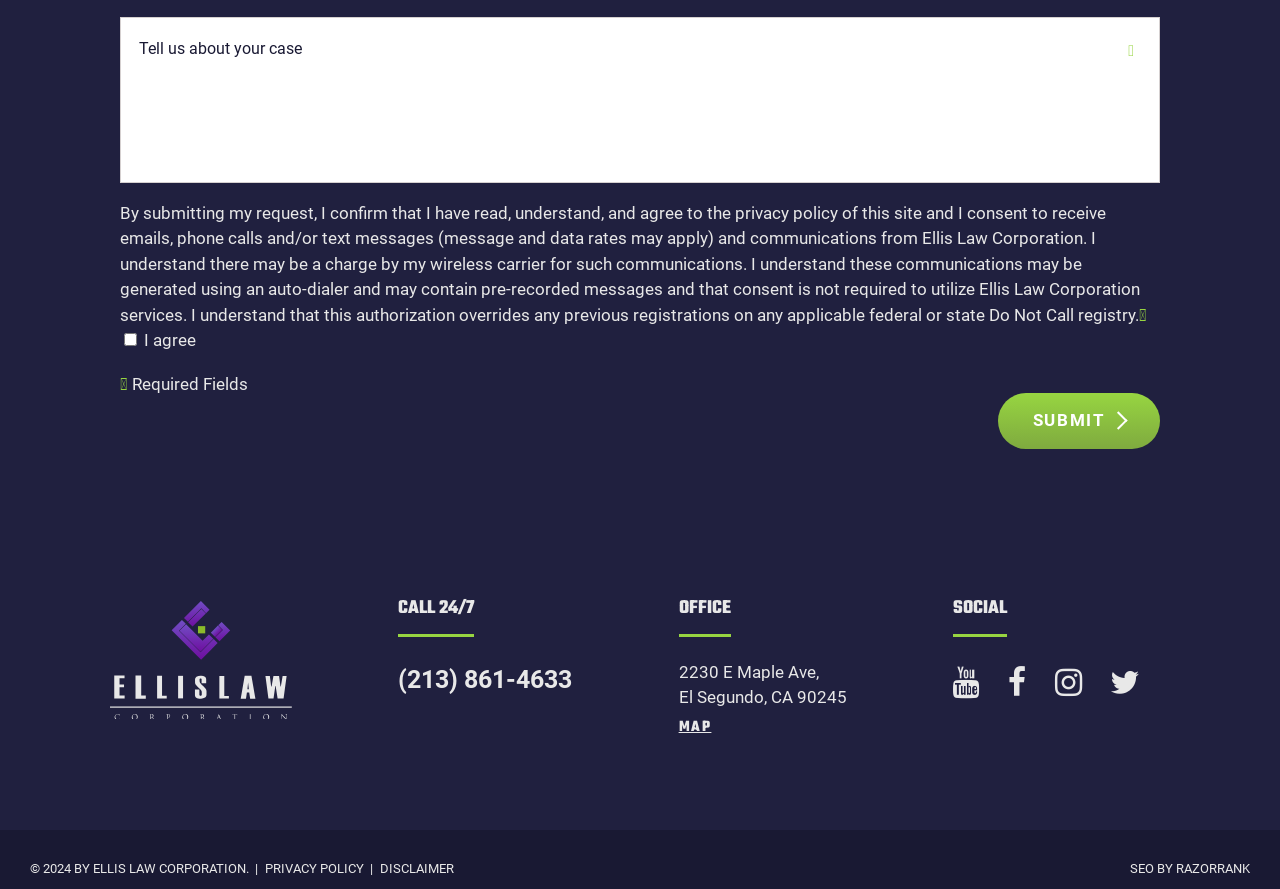What is the phone number to call? Look at the image and give a one-word or short phrase answer.

(213) 861-4633